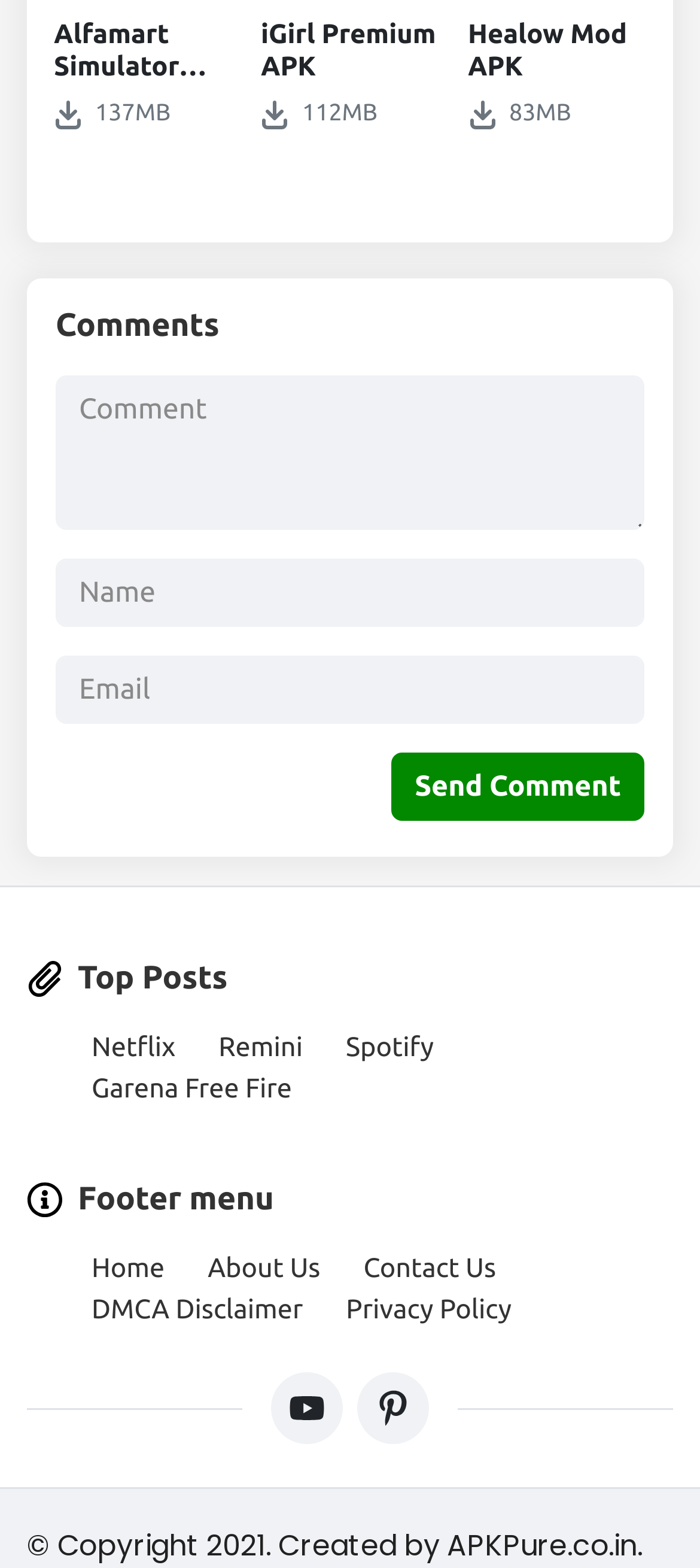Identify the bounding box of the HTML element described as: "About Us".

[0.297, 0.799, 0.458, 0.818]